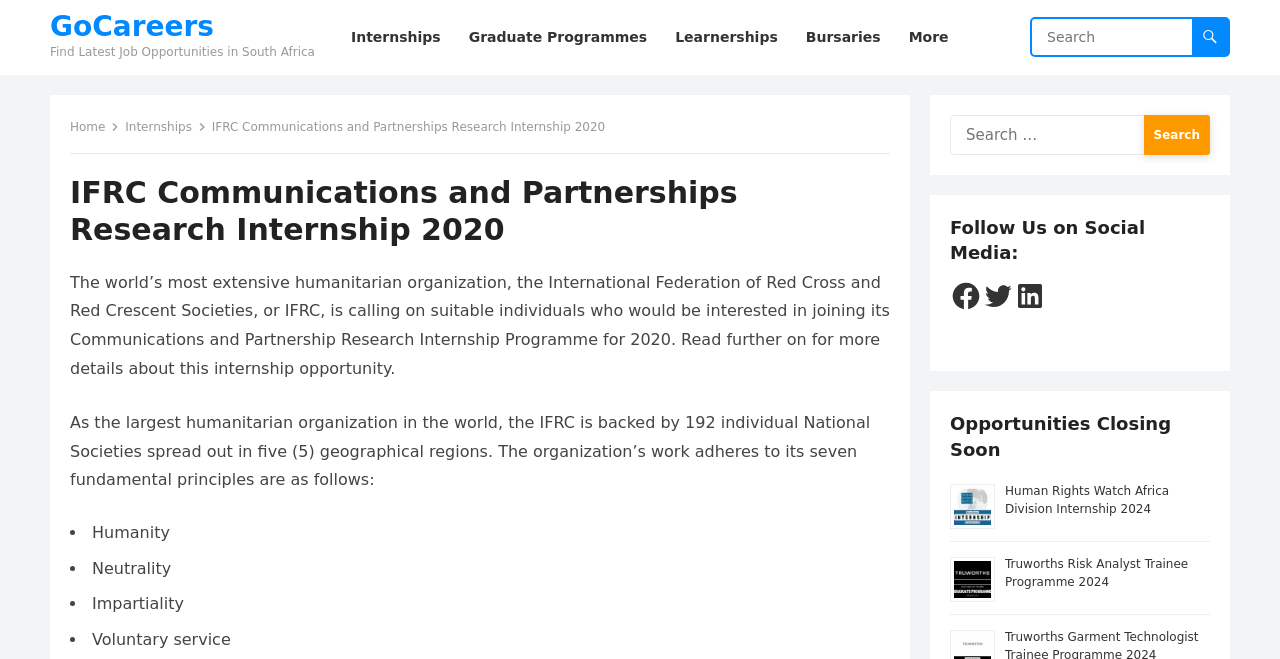How many geographical regions does the IFRC have?
Provide an in-depth and detailed explanation in response to the question.

The question asks for the number of geographical regions the IFRC has. By reading the webpage, I found that the IFRC has 192 individual National Societies spread out in five geographical regions.